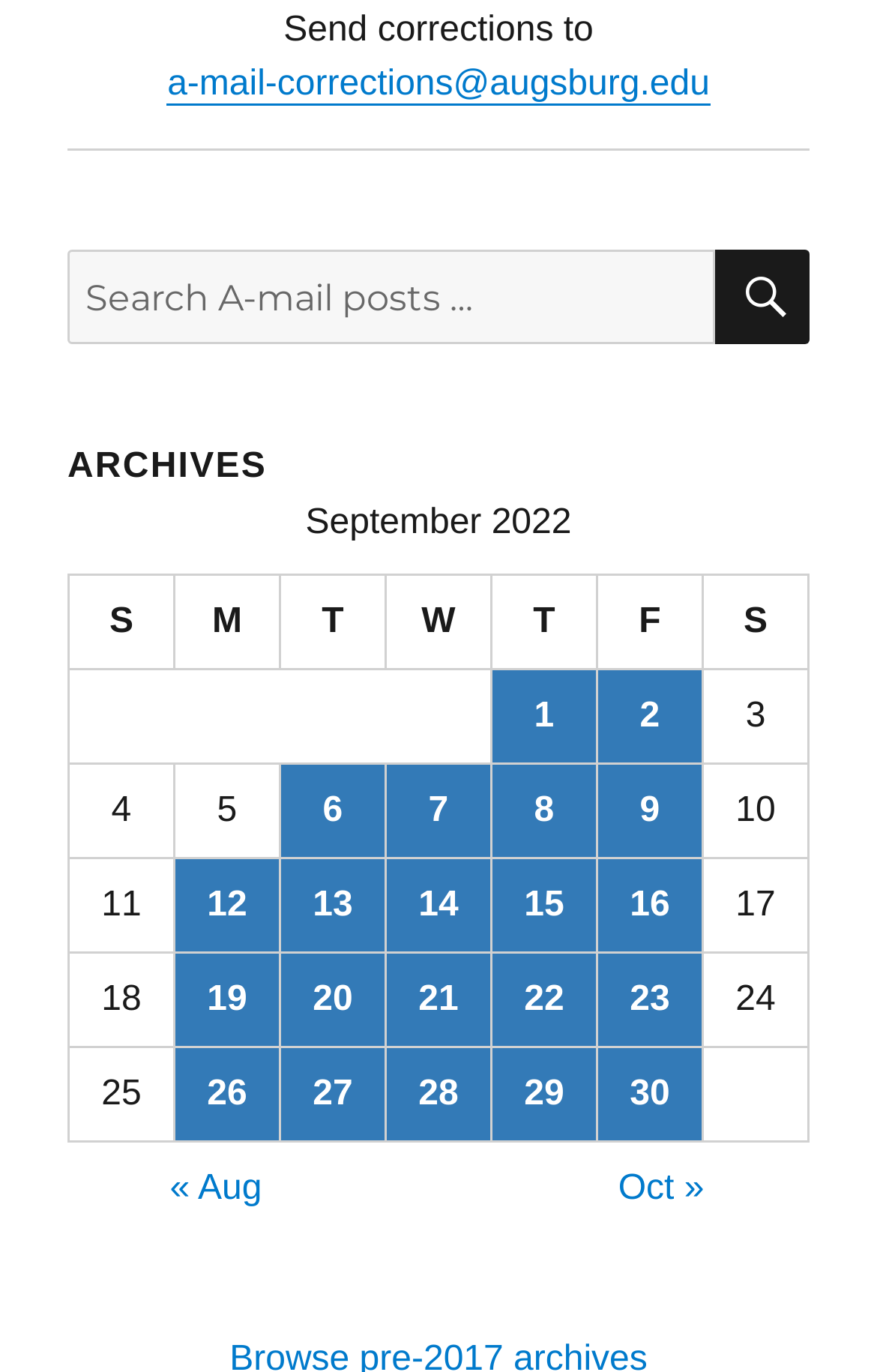Determine the bounding box coordinates of the clickable element necessary to fulfill the instruction: "Send corrections to email". Provide the coordinates as four float numbers within the 0 to 1 range, i.e., [left, top, right, bottom].

[0.191, 0.047, 0.809, 0.075]